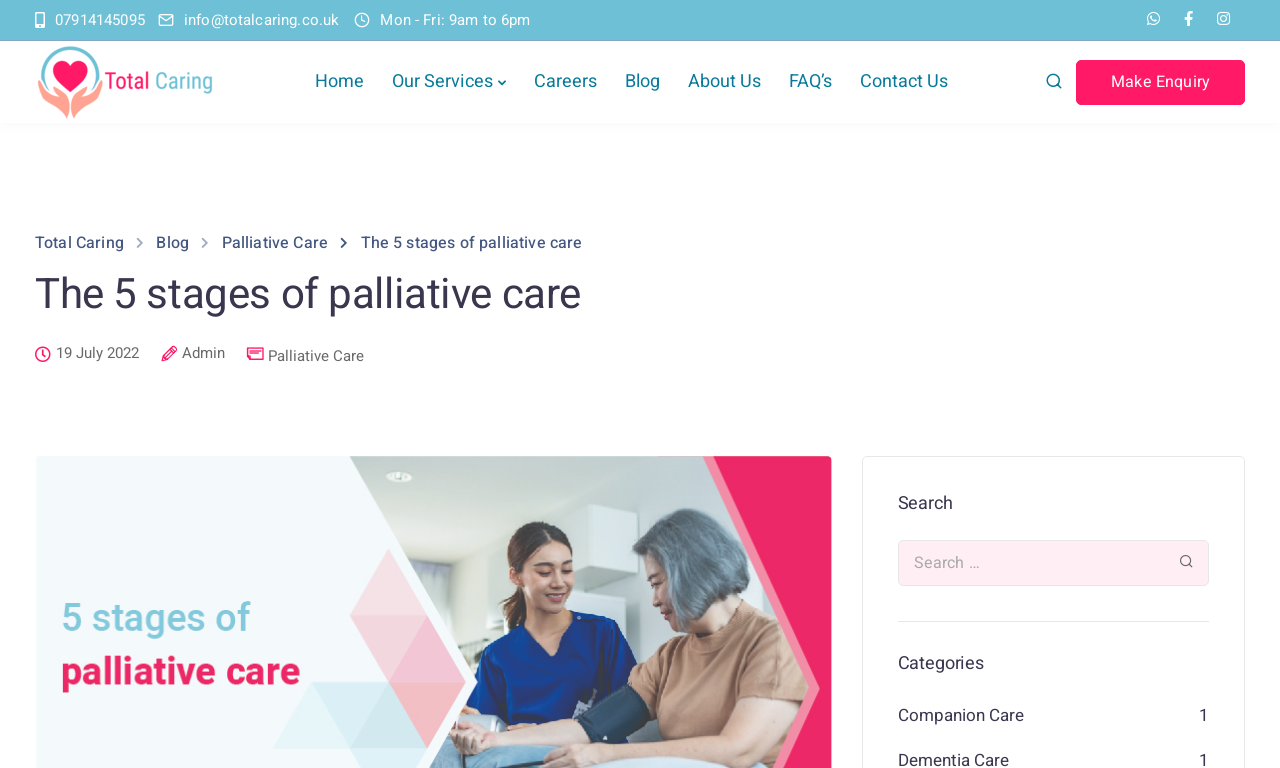Identify the bounding box coordinates for the UI element described by the following text: "name="s" placeholder="Search …"". Provide the coordinates as four float numbers between 0 and 1, in the format [left, top, right, bottom].

[0.701, 0.703, 0.945, 0.763]